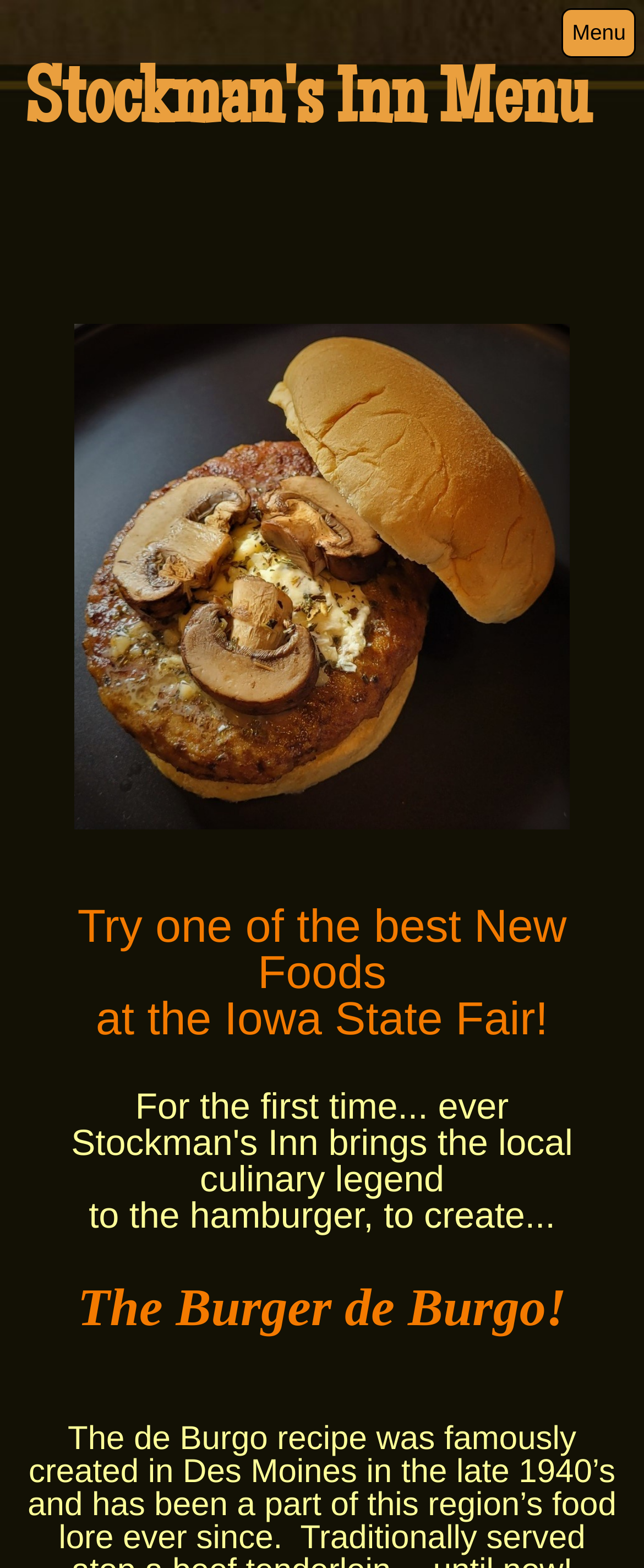What is the main topic of this webpage?
Please respond to the question thoroughly and include all relevant details.

Based on the webpage structure and content, it appears that the main topic of this webpage is the menu of a restaurant or food establishment, specifically Stockman's Inn.